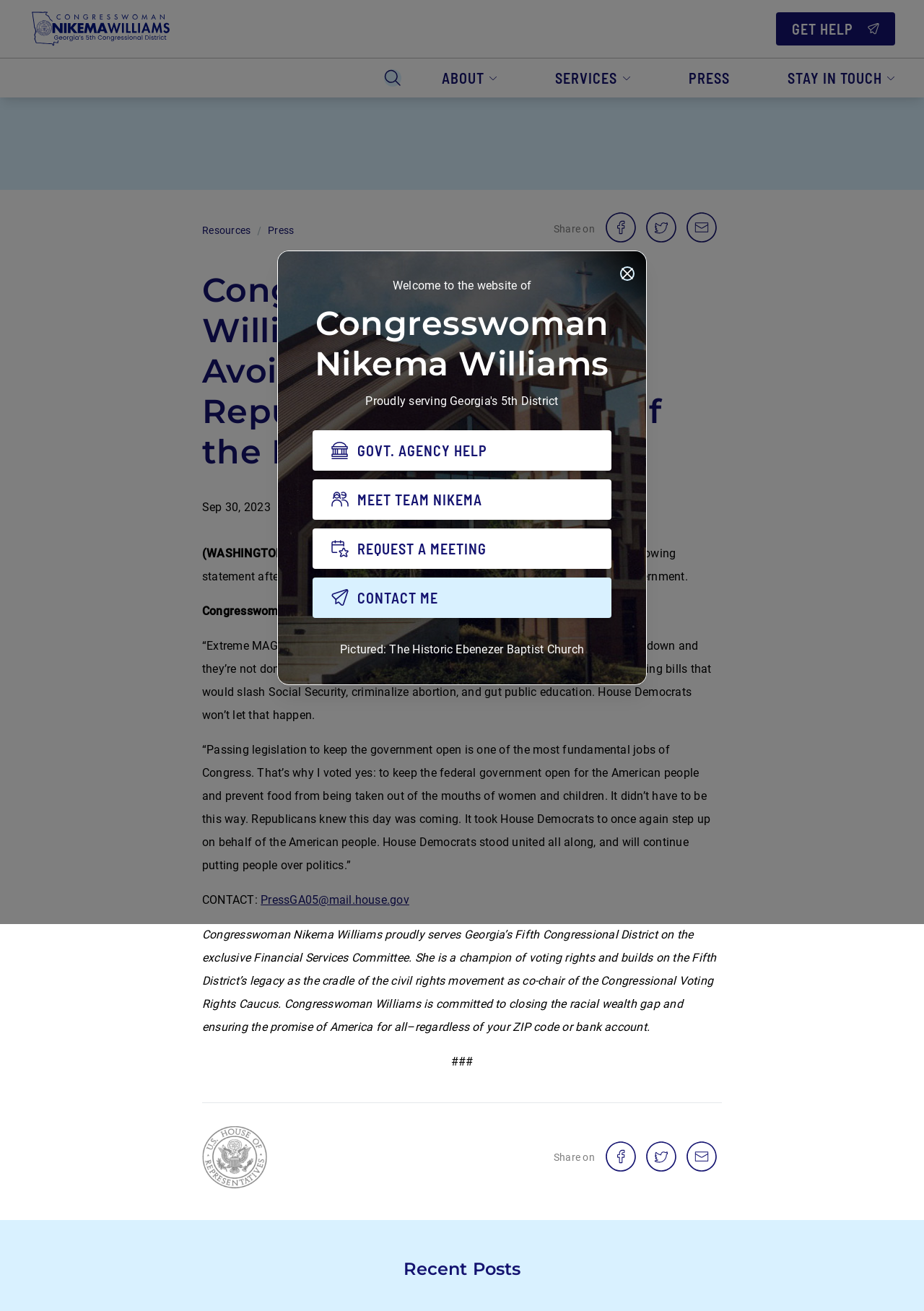Locate the bounding box coordinates of the clickable area to execute the instruction: "Click the 'GOVT. AGENCY HELP' button". Provide the coordinates as four float numbers between 0 and 1, represented as [left, top, right, bottom].

[0.338, 0.328, 0.662, 0.359]